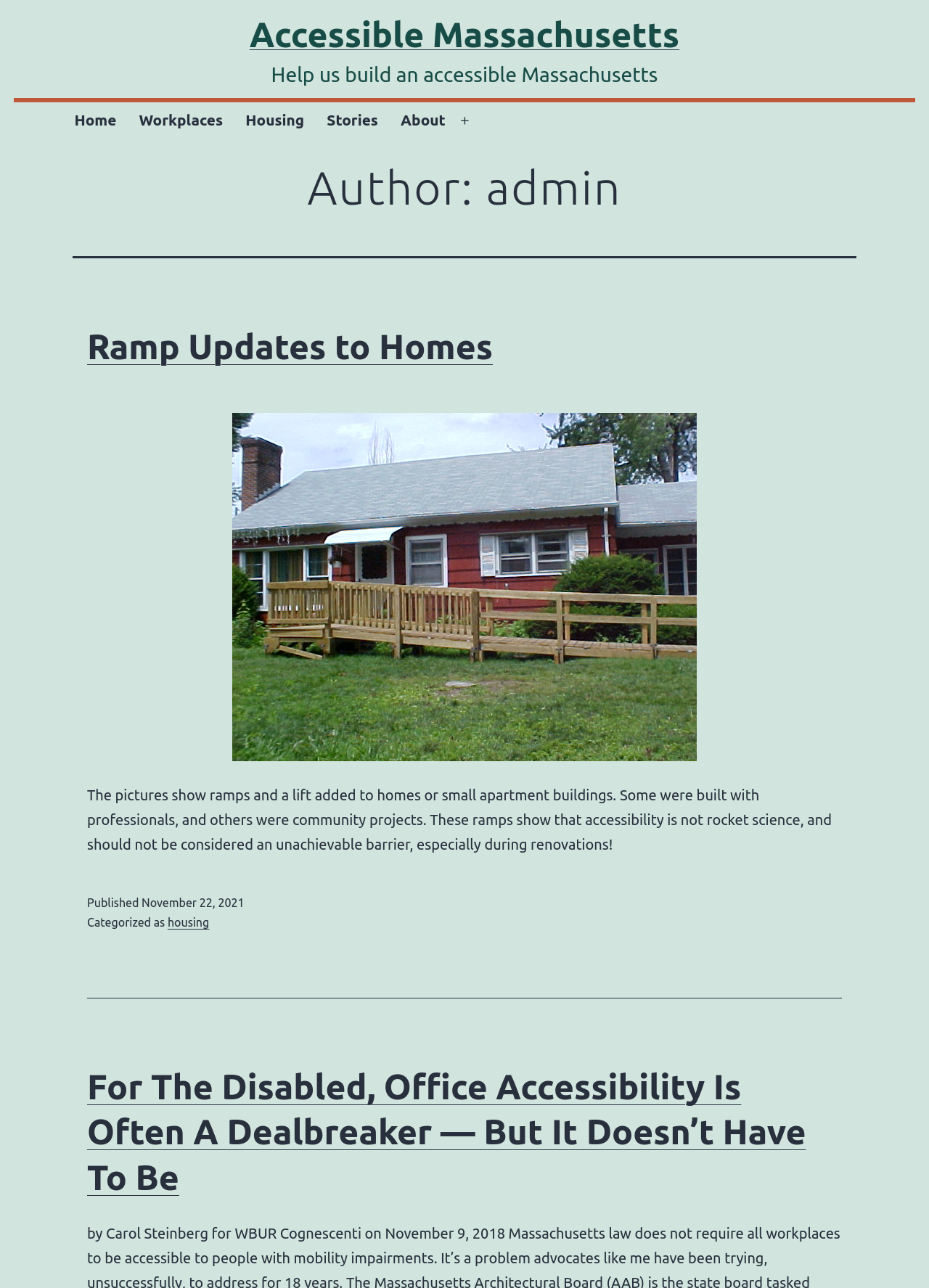Show me the bounding box coordinates of the clickable region to achieve the task as per the instruction: "Click on the 'Home' link".

[0.068, 0.079, 0.137, 0.109]